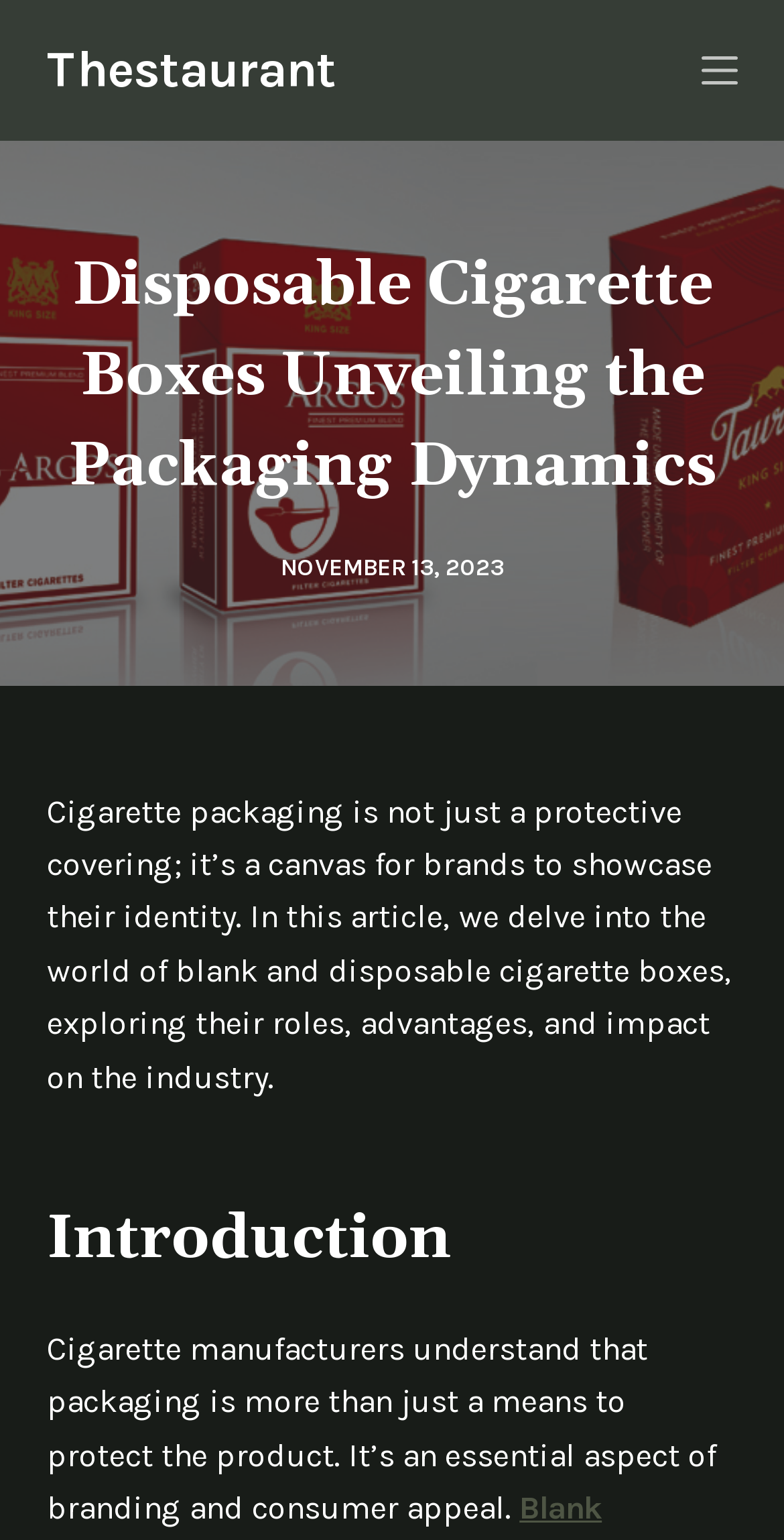Offer an in-depth caption of the entire webpage.

The webpage is about disposable cigarette boxes and their role in packaging innovations. At the top left corner, there is a "Skip to content" link. Next to it, on the top center, is a link to "Thestaurant". On the top right corner, there is an "Open off canvas" button.

Below the top navigation, there is a large figure that spans the entire width of the page, containing an image of blank cigarette boxes with the text "Disposable Cigarette Boxes" overlaid on it. Above the image, there is a header section that includes the title "Disposable Cigarette Boxes: Unveiling the Packaging Dynamics" in a large font size.

Under the title, there is a time stamp indicating the publication date, "NOVEMBER 13, 2023". Below the time stamp, there is a paragraph of text that summarizes the article, explaining that cigarette packaging is not just for protection, but also a canvas for brands to showcase their identity.

Further down, there is a heading "Introduction" followed by a block of text that discusses the importance of packaging in cigarette manufacturing, highlighting its role in branding and consumer appeal.